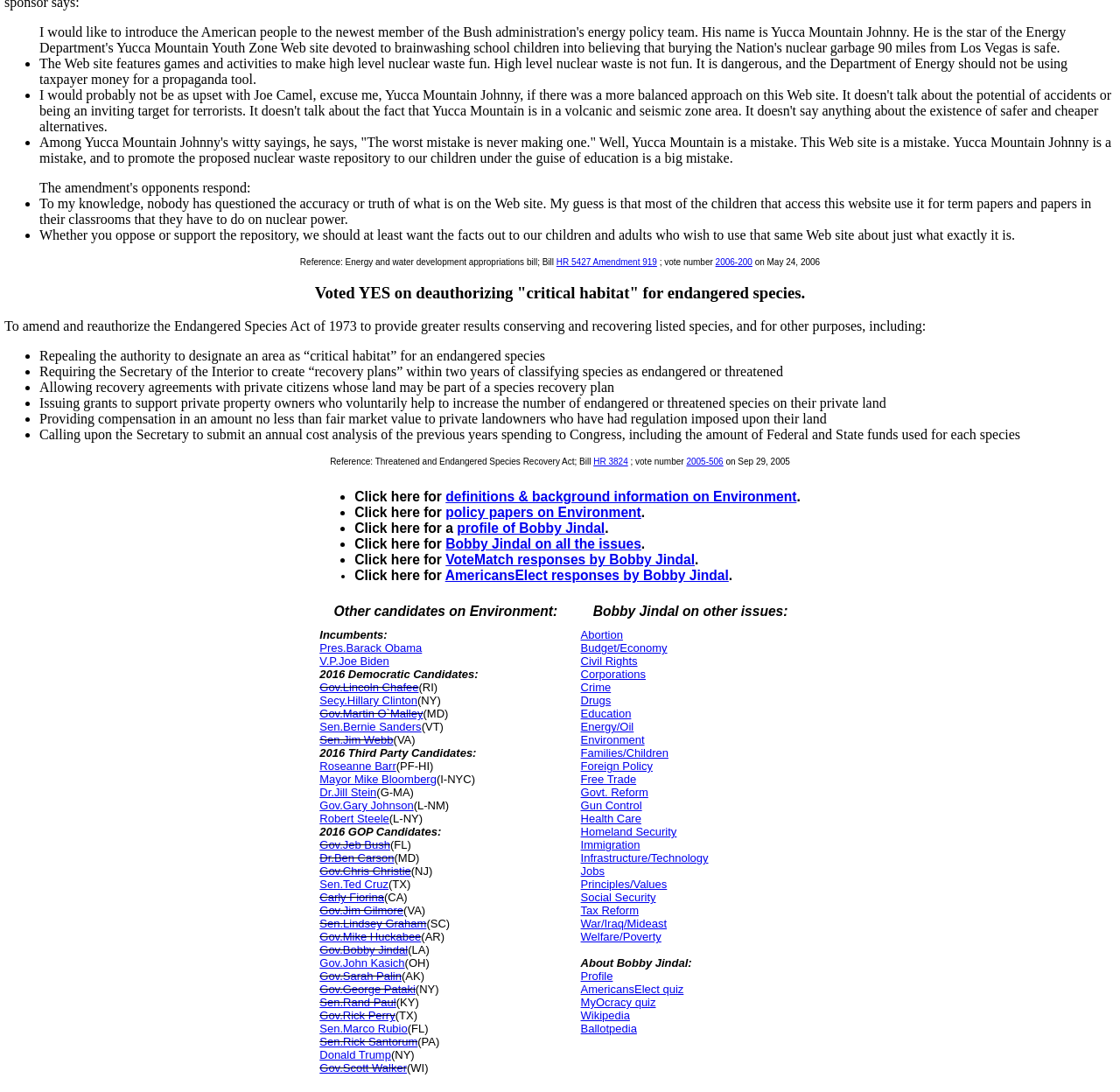Using the description "Mayor Mike Bloomberg", locate and provide the bounding box of the UI element.

[0.285, 0.708, 0.39, 0.72]